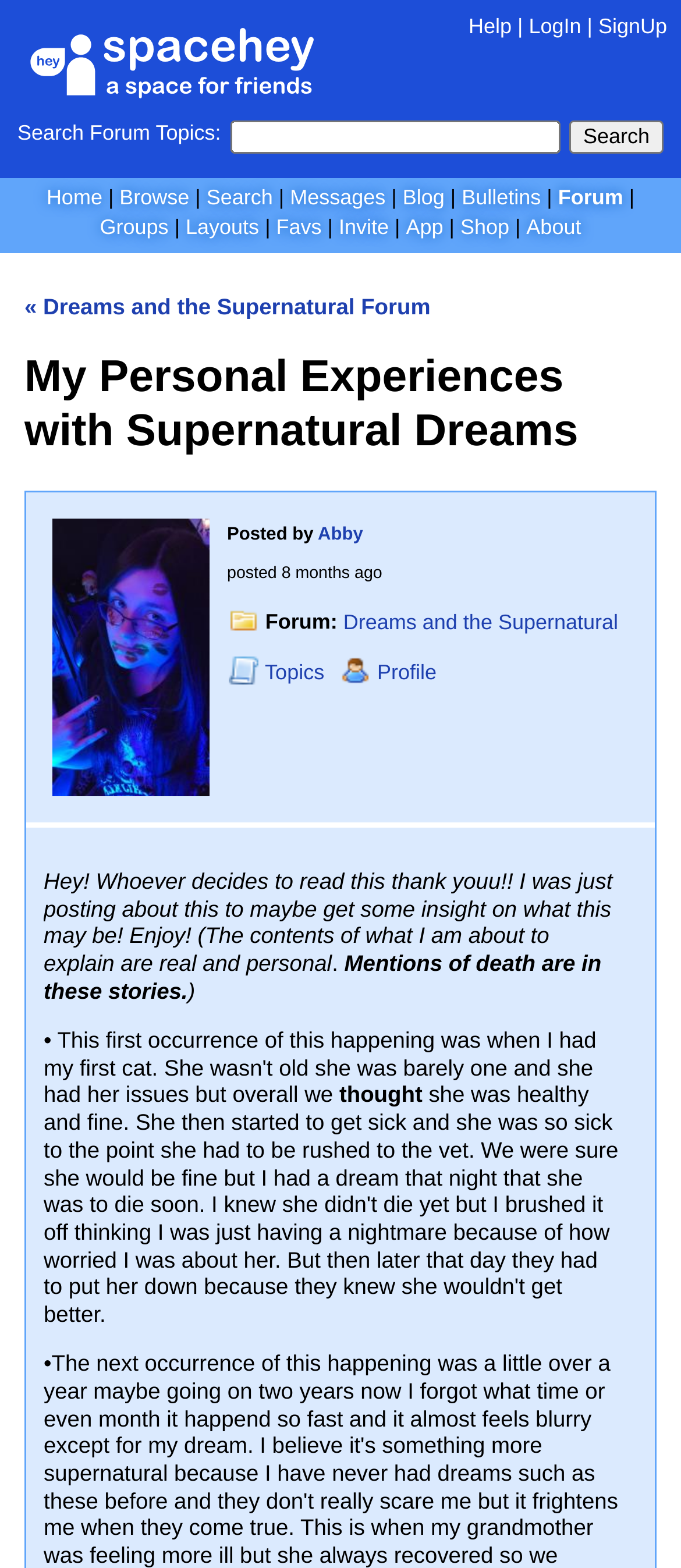Please determine the bounding box coordinates of the element's region to click in order to carry out the following instruction: "Search for forum topics". The coordinates should be four float numbers between 0 and 1, i.e., [left, top, right, bottom].

[0.337, 0.076, 0.823, 0.099]